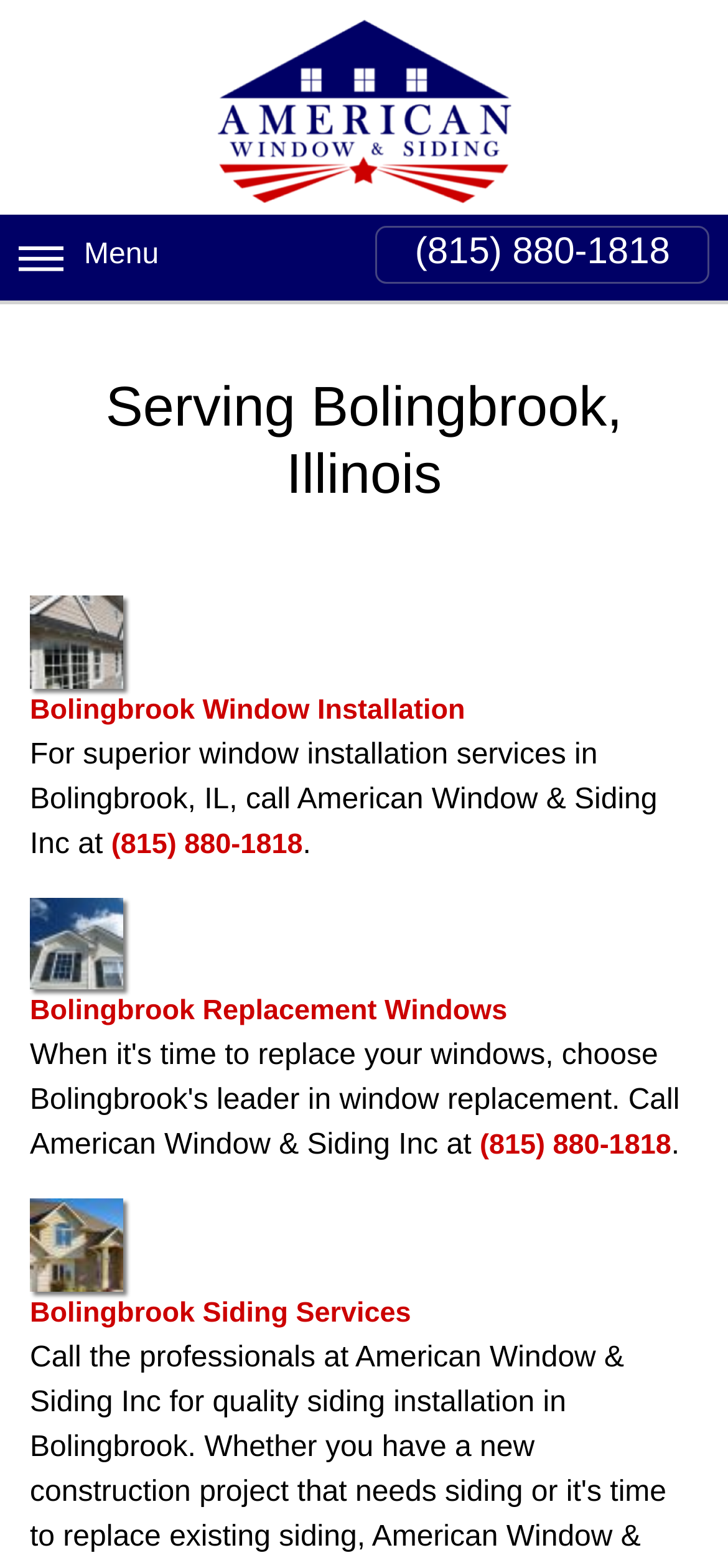Describe all the key features of the webpage in detail.

The webpage is about American Window & Siding Inc, a window installation contractor service provider in Bolingbrook, Illinois. At the top, there is a logo image of American Window & Siding Inc, taking up about half of the screen width. Below the logo, there is a "Menu" text on the left side, and a phone number "(815) 880-1818" on the right side.

The main content of the webpage is divided into three sections, each with a heading, a brief description, and a call-to-action link. The first section is about Bolingbrook Window Installation, with a heading "Bolingbrook Window Installation by American Window & Siding Inc" and a brief description "For superior window installation services in Bolingbrook, IL, call American Window & Siding Inc at (815) 880-1818". There is also a small image related to window installation on the left side of this section.

The second section is about Bolingbrook Replacement Windows, with a similar layout to the first section. It has a heading "Bolingbrook Replacement Windows by American Window & Siding Inc" and a brief description, along with a small image related to replacement windows.

The third section is about Bolingbrook Siding Services, with a heading "Bolingbrook Siding Services by American Window & Siding Inc" and a brief description. There is also a small image related to siding services on the left side of this section. Each section has a call-to-action link to learn more about the respective service.